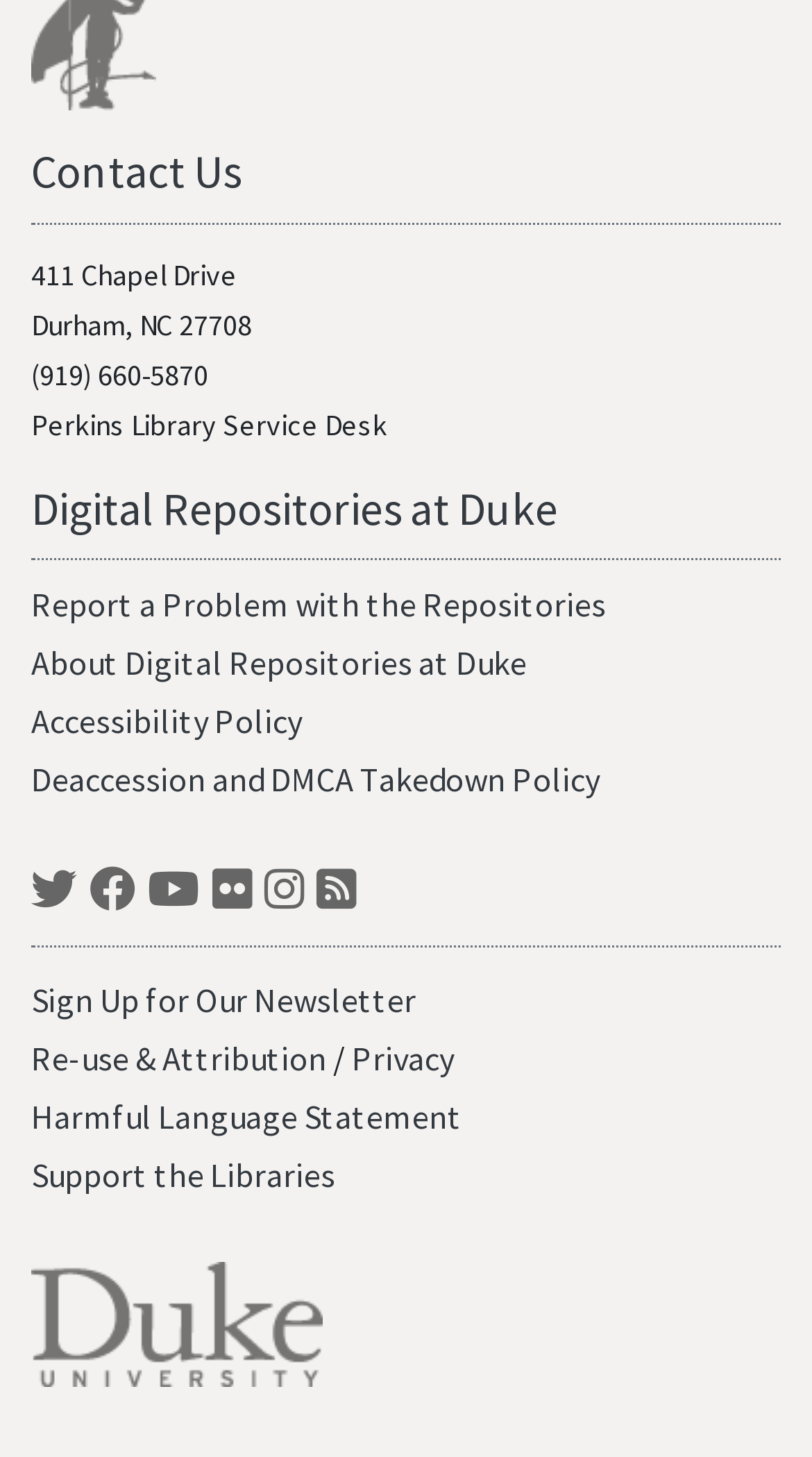Answer the following query concisely with a single word or phrase:
What is the name of the university?

Duke University